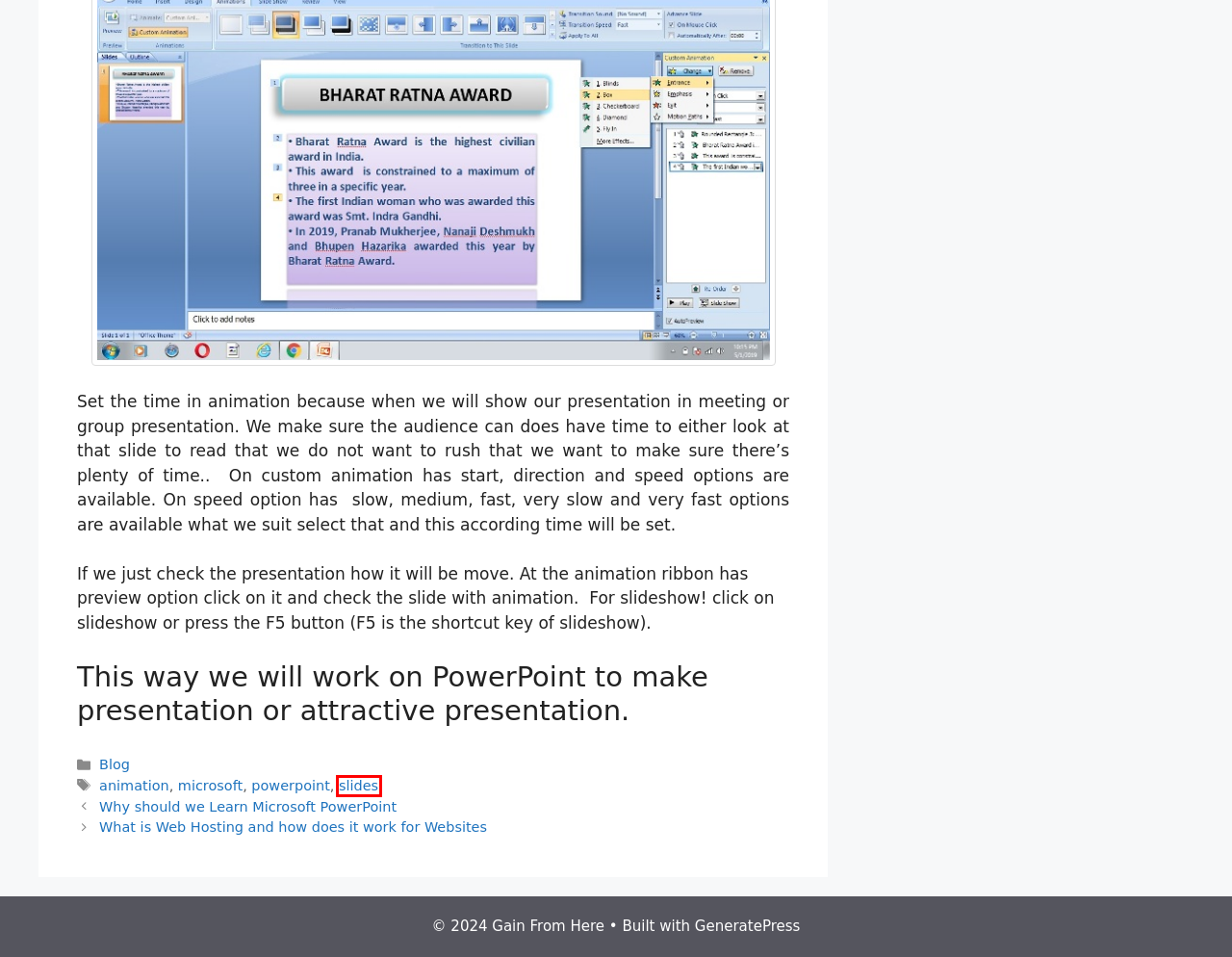You are presented with a screenshot of a webpage containing a red bounding box around a particular UI element. Select the best webpage description that matches the new webpage after clicking the element within the bounding box. Here are the candidates:
A. Why should we Learn Microsoft PowerPoint | Gain From Here
B. Web Development Archives - Gain From Here
C. microsoft Archives - Gain From Here
D. A Complete 16000 Woodworking Plans for Beginners | Gain From Here
E. slides Archives - Gain From Here
F. What is Web Hosting and how does it work for Websites
G. animation Archives - Gain From Here
H. powerpoint Archives - Gain From Here

E